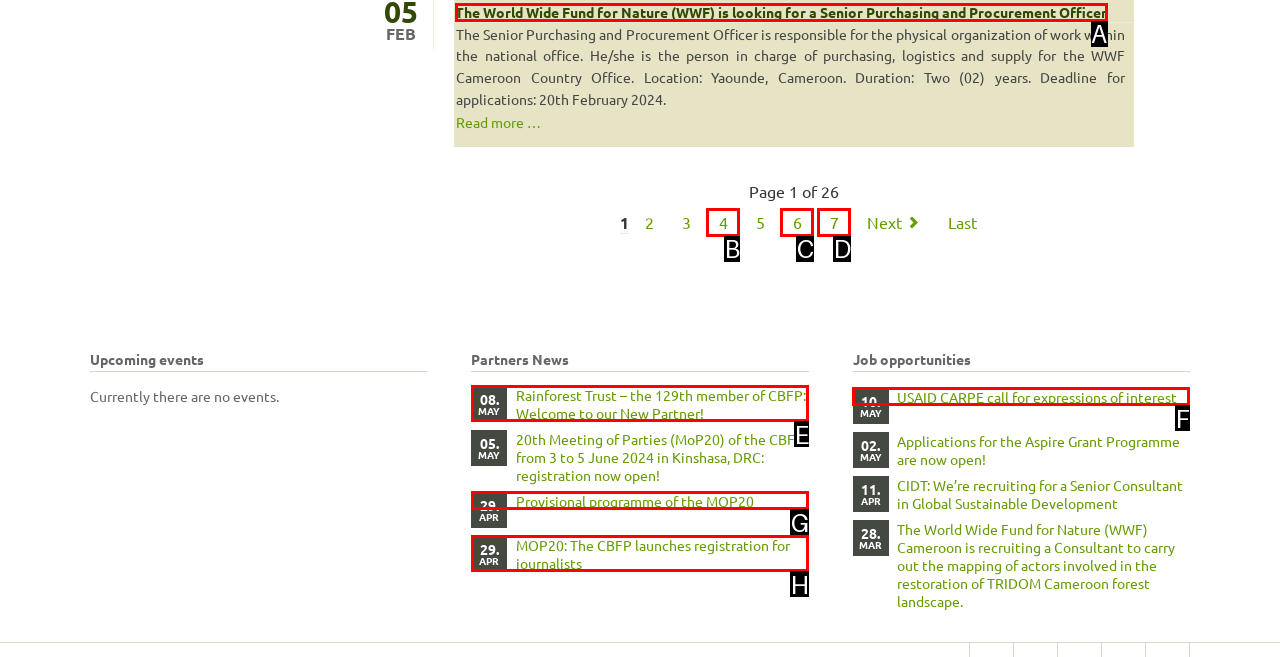Based on the element described as: Provisional programme of the MOP20
Find and respond with the letter of the correct UI element.

G